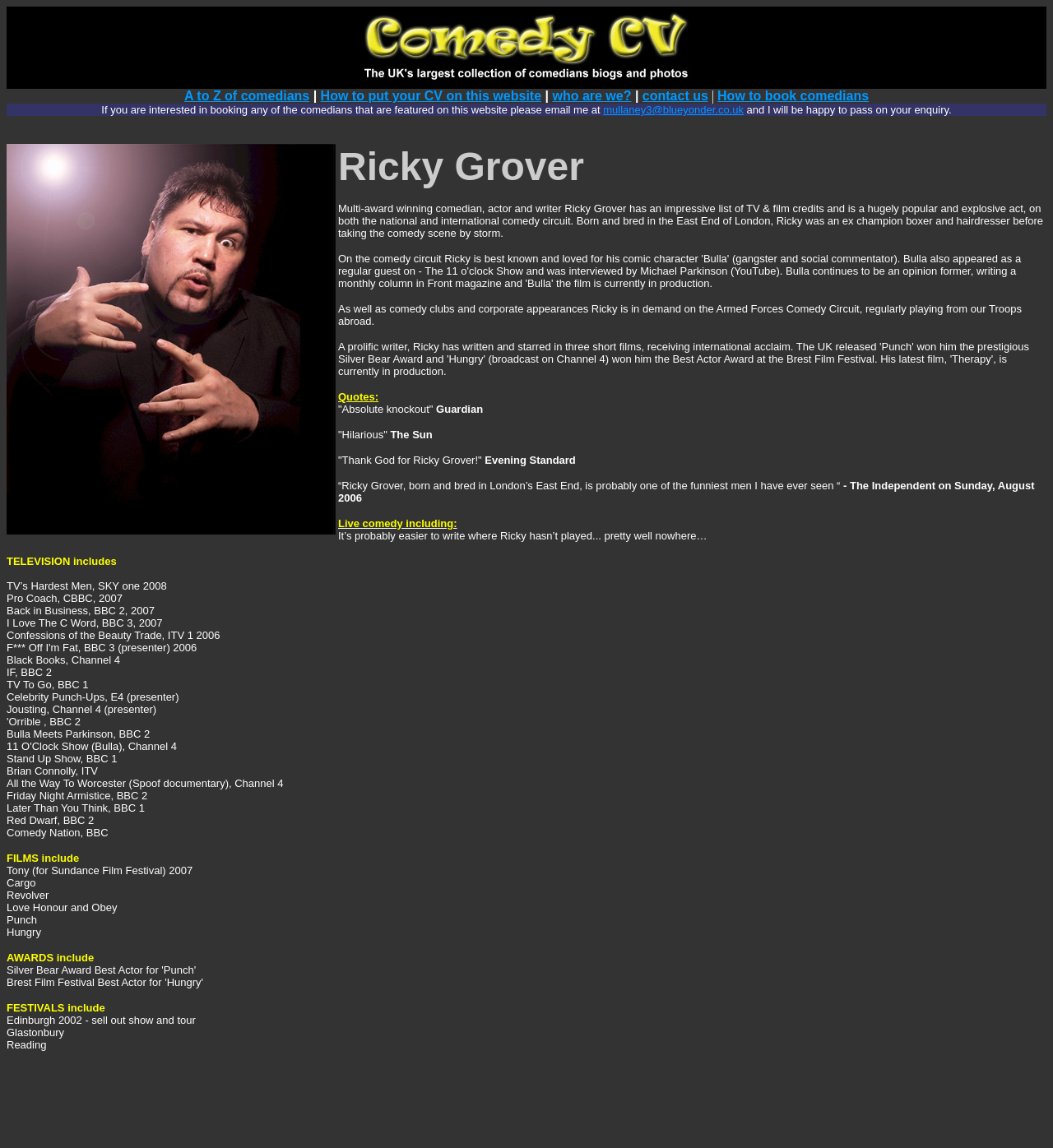Provide the bounding box coordinates of the HTML element described as: "mullaney3@blueyonder.co.uk". The bounding box coordinates should be four float numbers between 0 and 1, i.e., [left, top, right, bottom].

[0.573, 0.09, 0.706, 0.101]